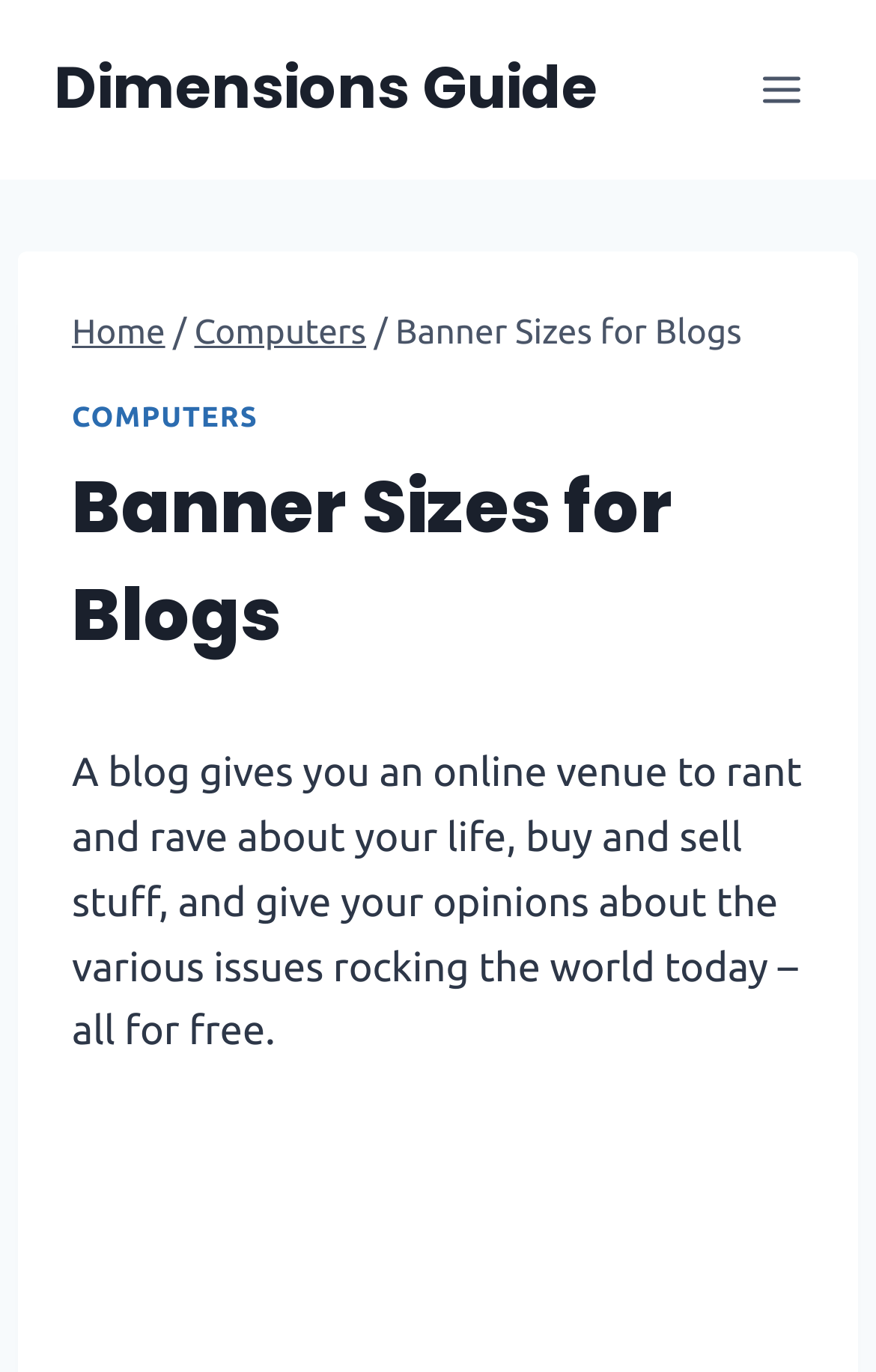Extract the bounding box coordinates of the UI element described by: "Computers". The coordinates should include four float numbers ranging from 0 to 1, e.g., [left, top, right, bottom].

[0.082, 0.293, 0.295, 0.315]